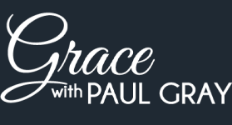Respond with a single word or short phrase to the following question: 
What is the tone of the background color?

Calming